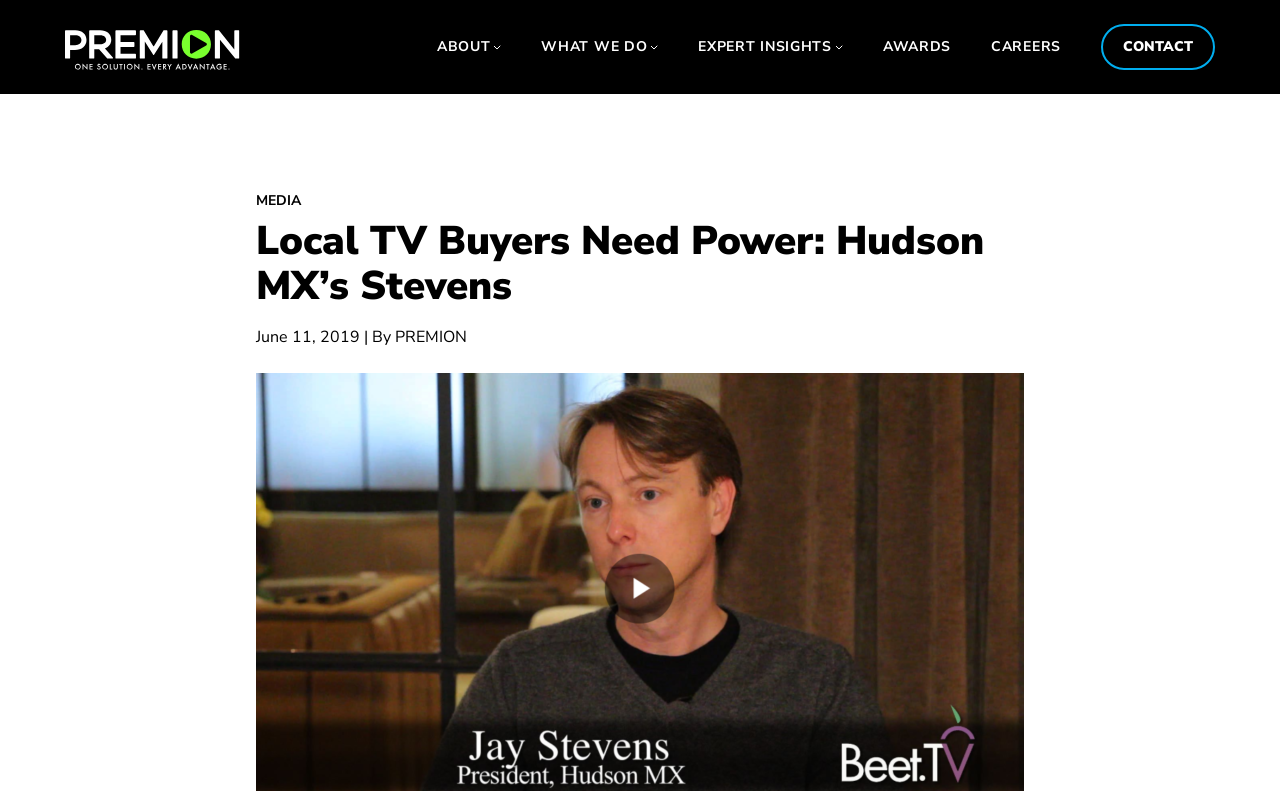Could you indicate the bounding box coordinates of the region to click in order to complete this instruction: "learn about Premion".

[0.341, 0.048, 0.383, 0.071]